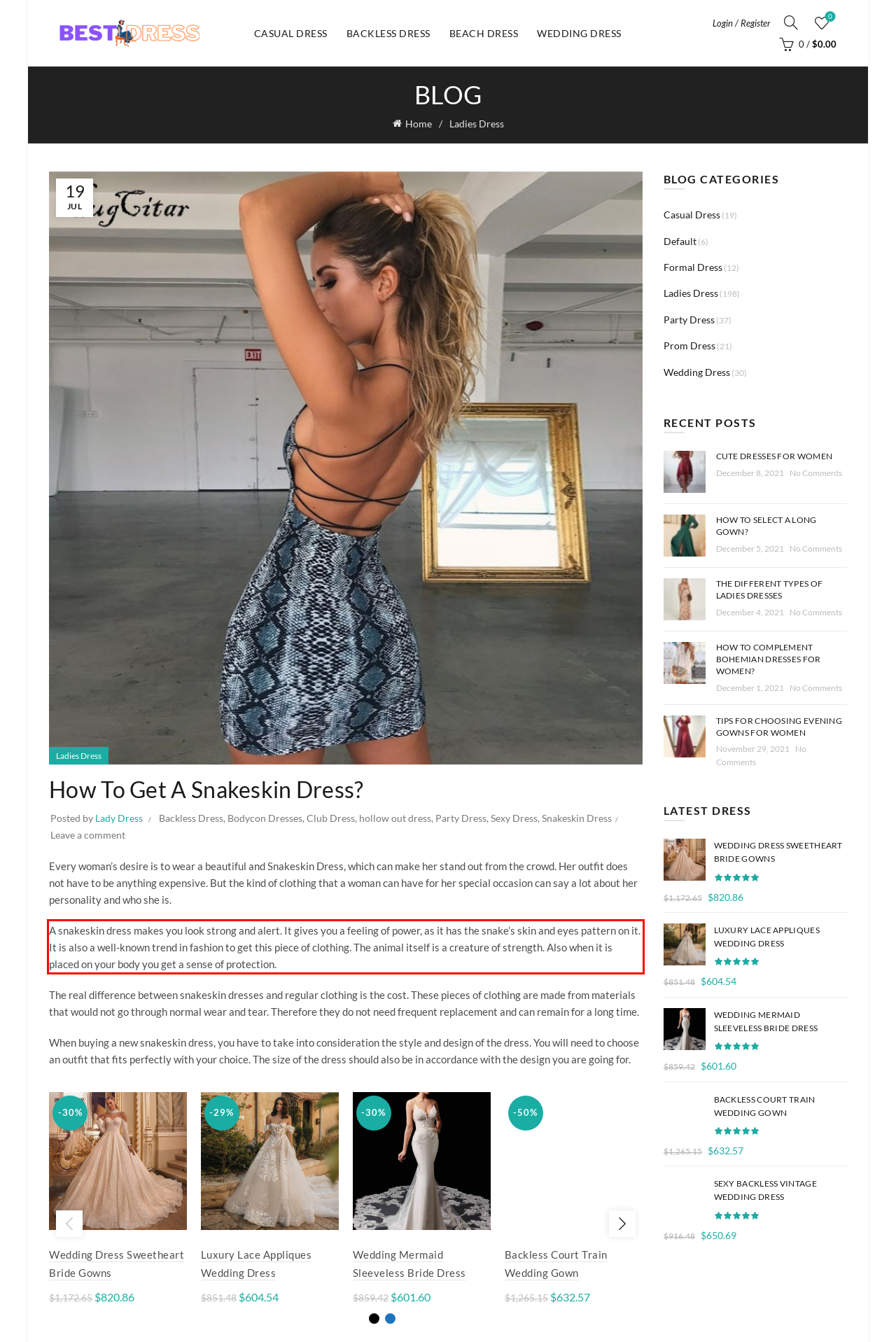From the provided screenshot, extract the text content that is enclosed within the red bounding box.

A snakeskin dress makes you look strong and alert. It gives you a feeling of power, as it has the snake’s skin and eyes pattern on it. It is also a well-known trend in fashion to get this piece of clothing. The animal itself is a creature of strength. Also when it is placed on your body you get a sense of protection.